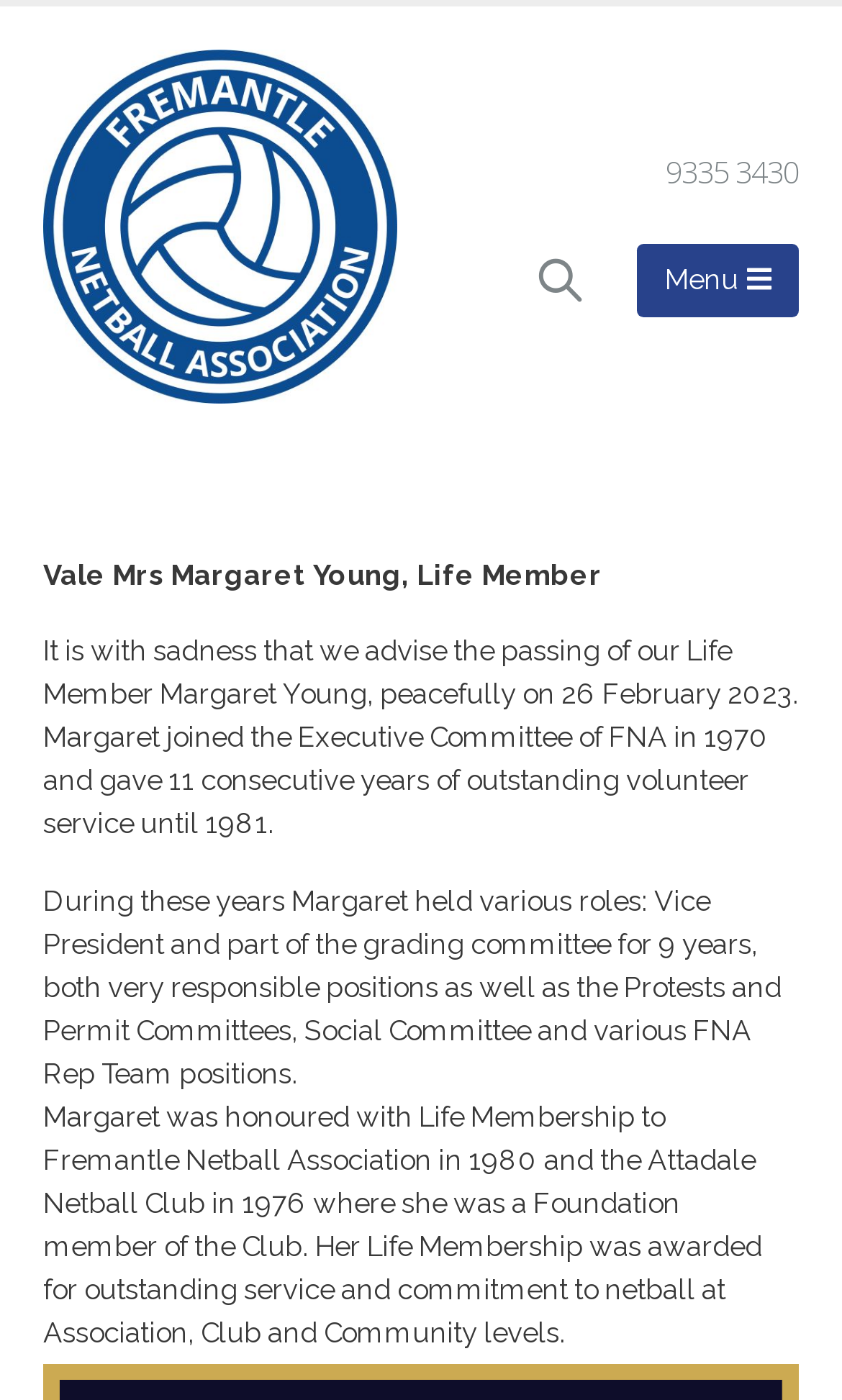From the element description: "parent_node: 9335 3430", extract the bounding box coordinates of the UI element. The coordinates should be expressed as four float numbers between 0 and 1, in the order [left, top, right, bottom].

[0.756, 0.174, 0.949, 0.227]